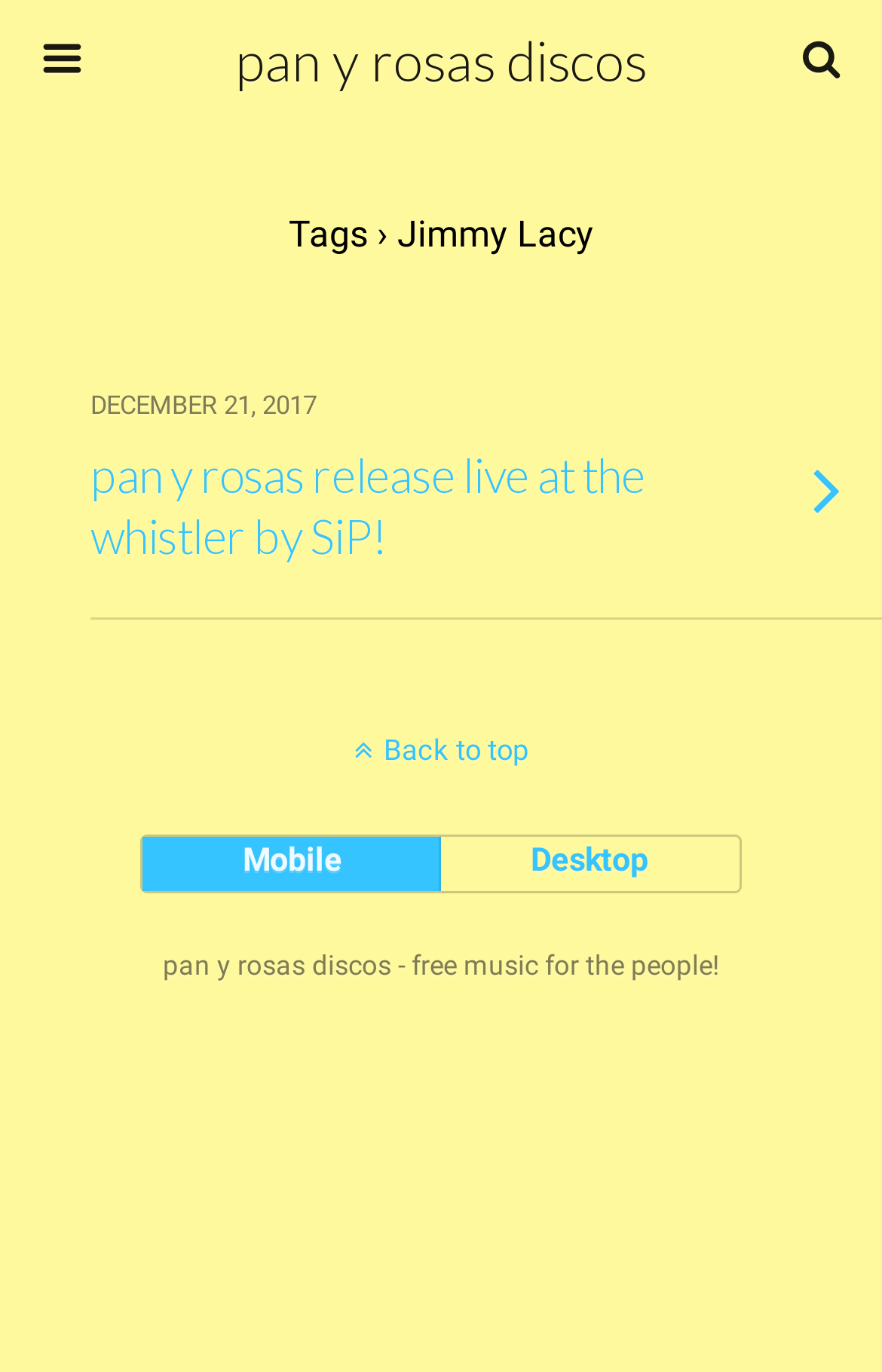Give a one-word or one-phrase response to the question:
What is the function of the 'Search' button?

Search this website